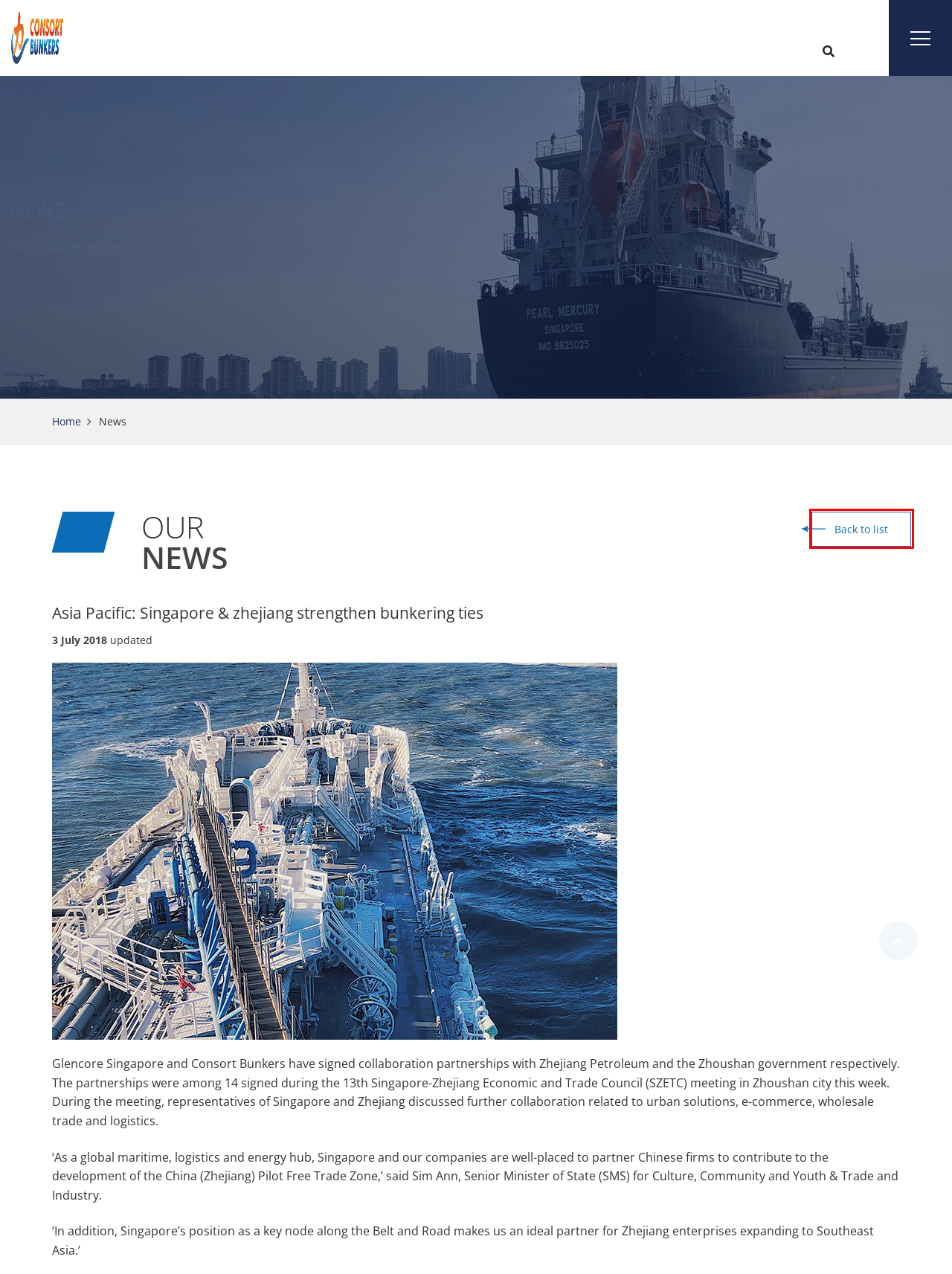Assess the screenshot of a webpage with a red bounding box and determine which webpage description most accurately matches the new page after clicking the element within the red box. Here are the options:
A. Home - Consort Bunkers : Consort Bunkers
B. Career - Consort Bunkers : Consort Bunkers
C. EHS - Consort Bunkers : Consort Bunkers
D. Vessel & Barging Services - Consort Bunkers : Consort Bunkers
E. Consort Bunkers : Consort Bunkers
F. Consort Bunkers GT & C - Consort Bunkers : Consort Bunkers
G. Solutions - Consort Bunkers : Consort Bunkers
H. Management Team - Consort Bunkers : Consort Bunkers

E